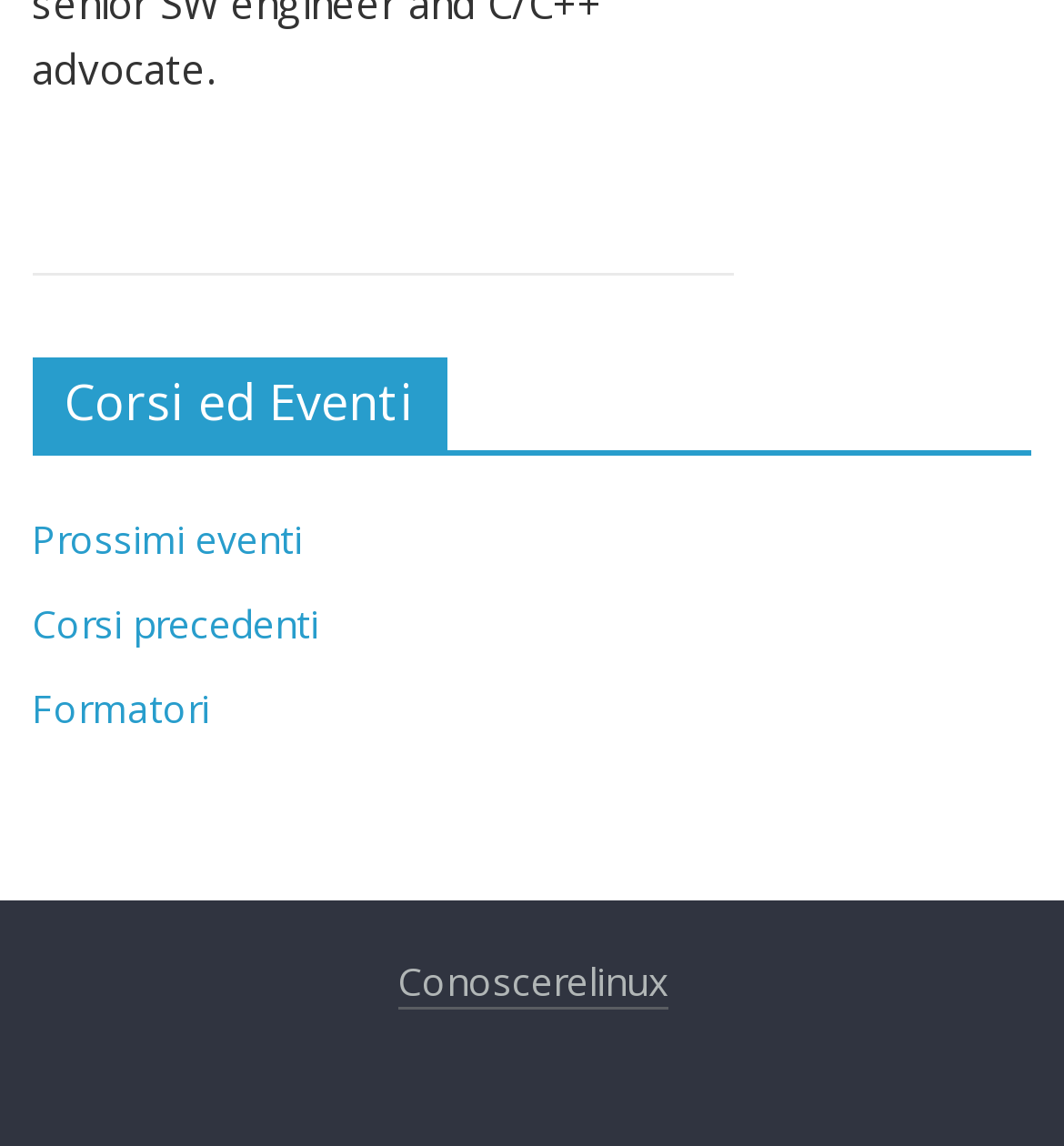Based on the element description "Conoscerelinux", predict the bounding box coordinates of the UI element.

[0.373, 0.833, 0.627, 0.881]